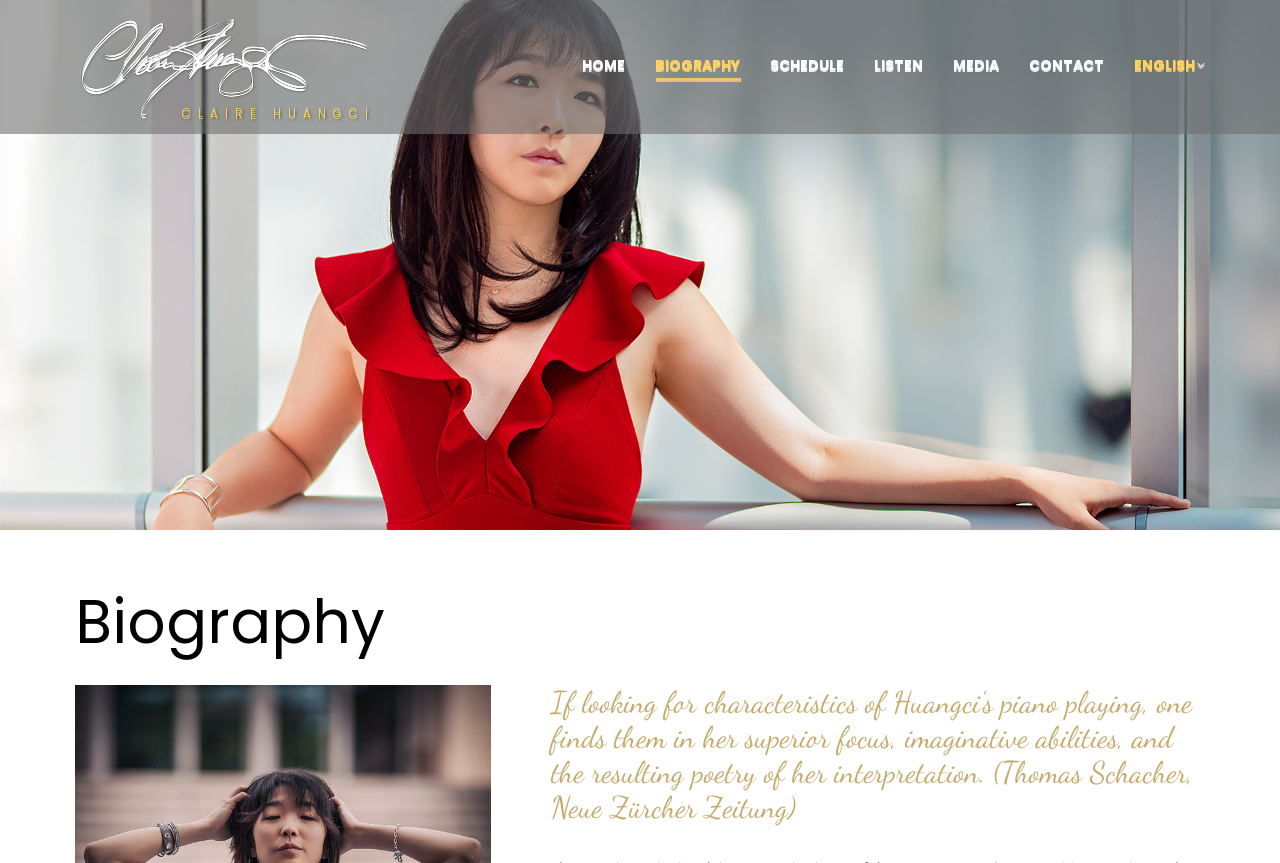Can you determine the bounding box coordinates of the area that needs to be clicked to fulfill the following instruction: "read biography"?

[0.059, 0.684, 0.941, 0.759]